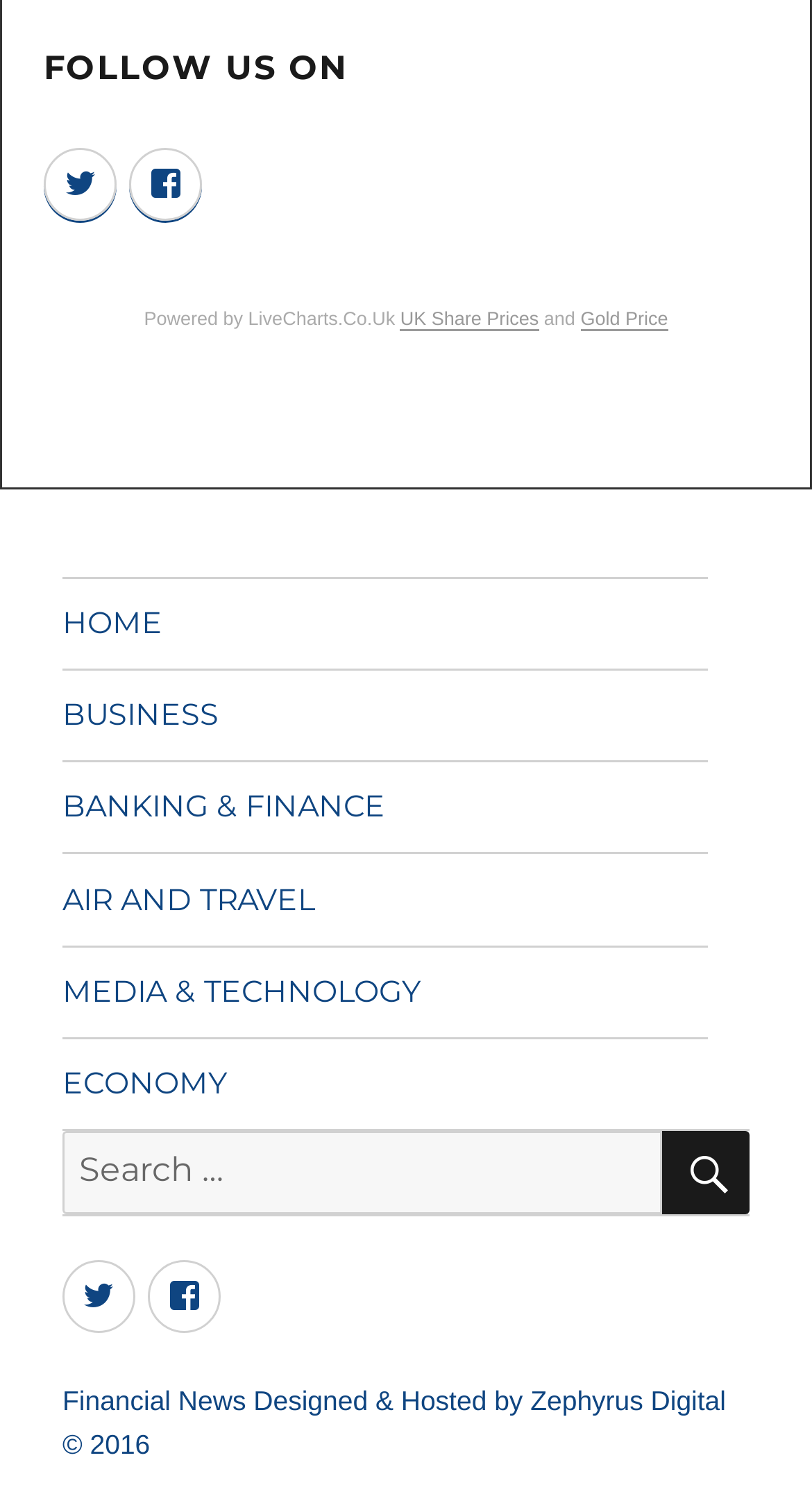Please specify the bounding box coordinates of the clickable region to carry out the following instruction: "Search for:". The coordinates should be four float numbers between 0 and 1, in the format [left, top, right, bottom].

[0.077, 0.749, 0.815, 0.804]